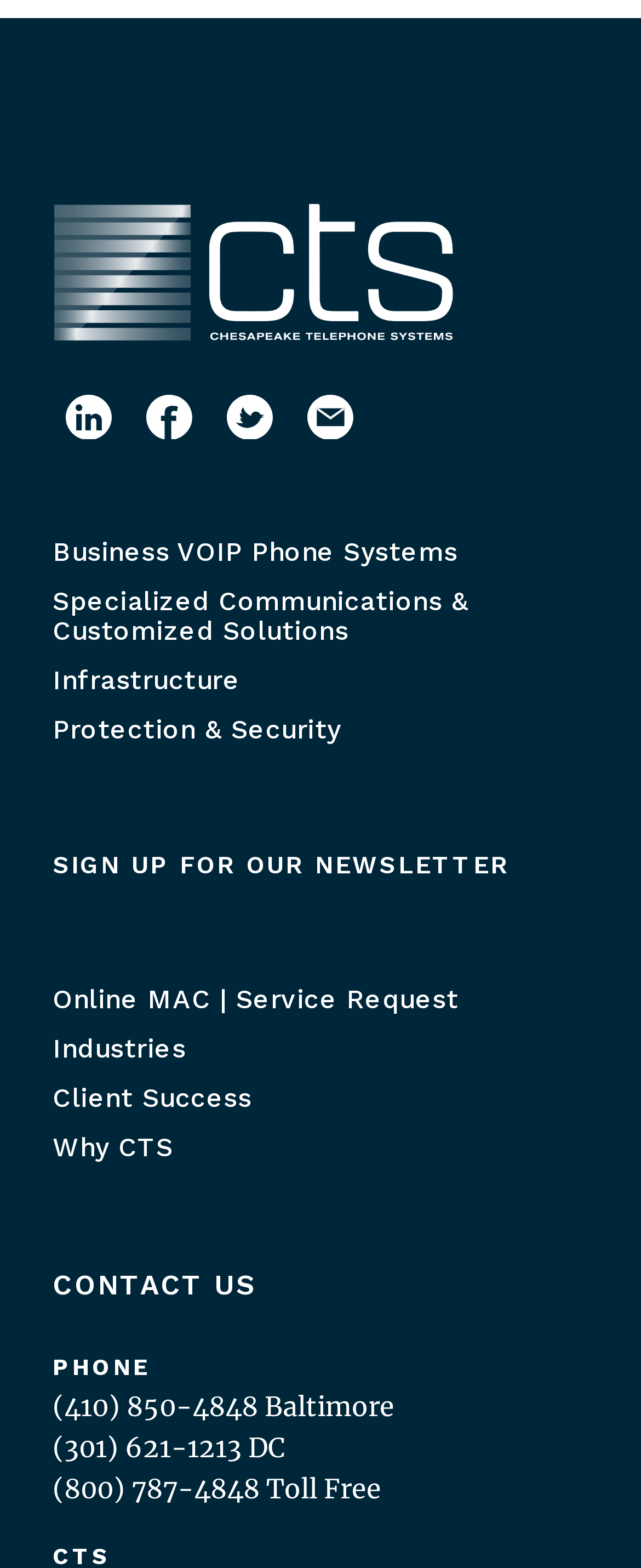Locate the bounding box of the UI element with the following description: "Industries".

[0.082, 0.659, 0.29, 0.678]